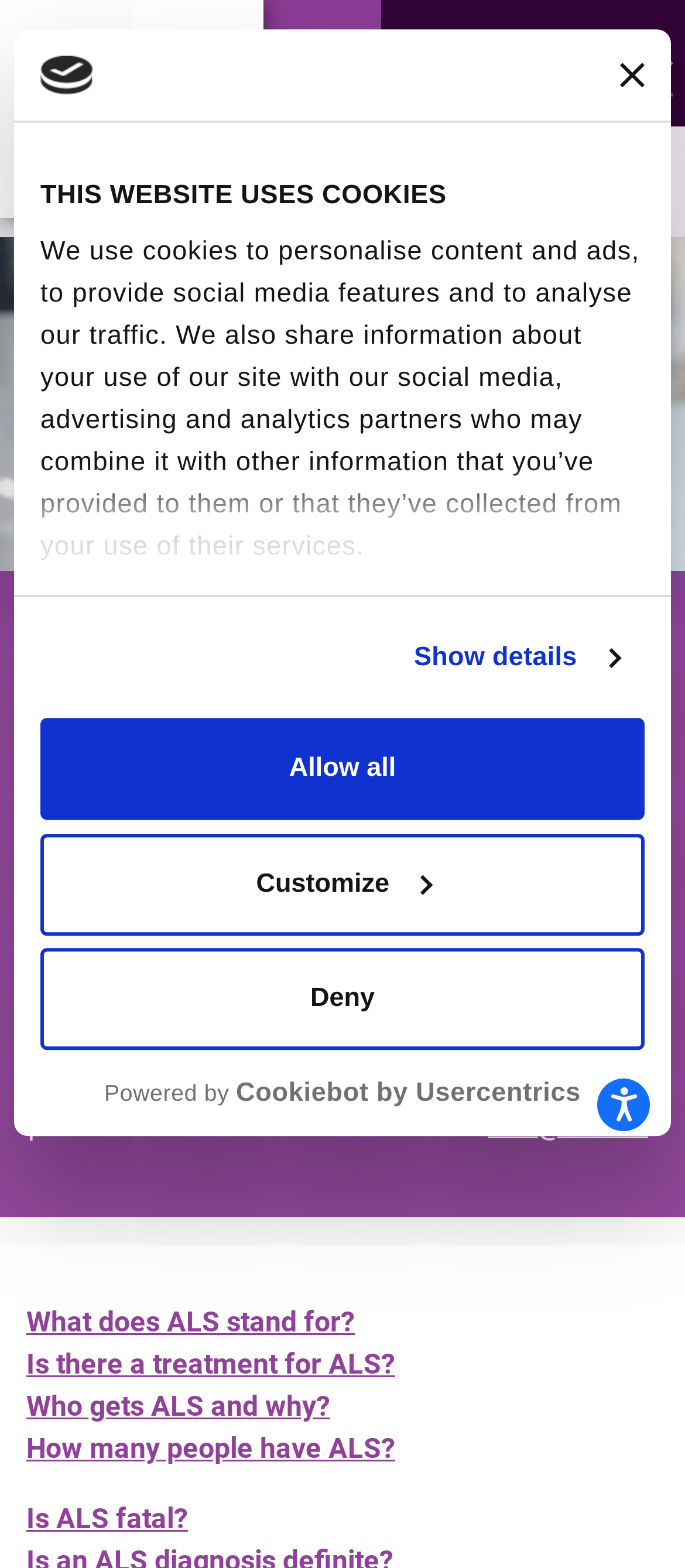Answer in one word or a short phrase: 
How can I contact the organization?

Email